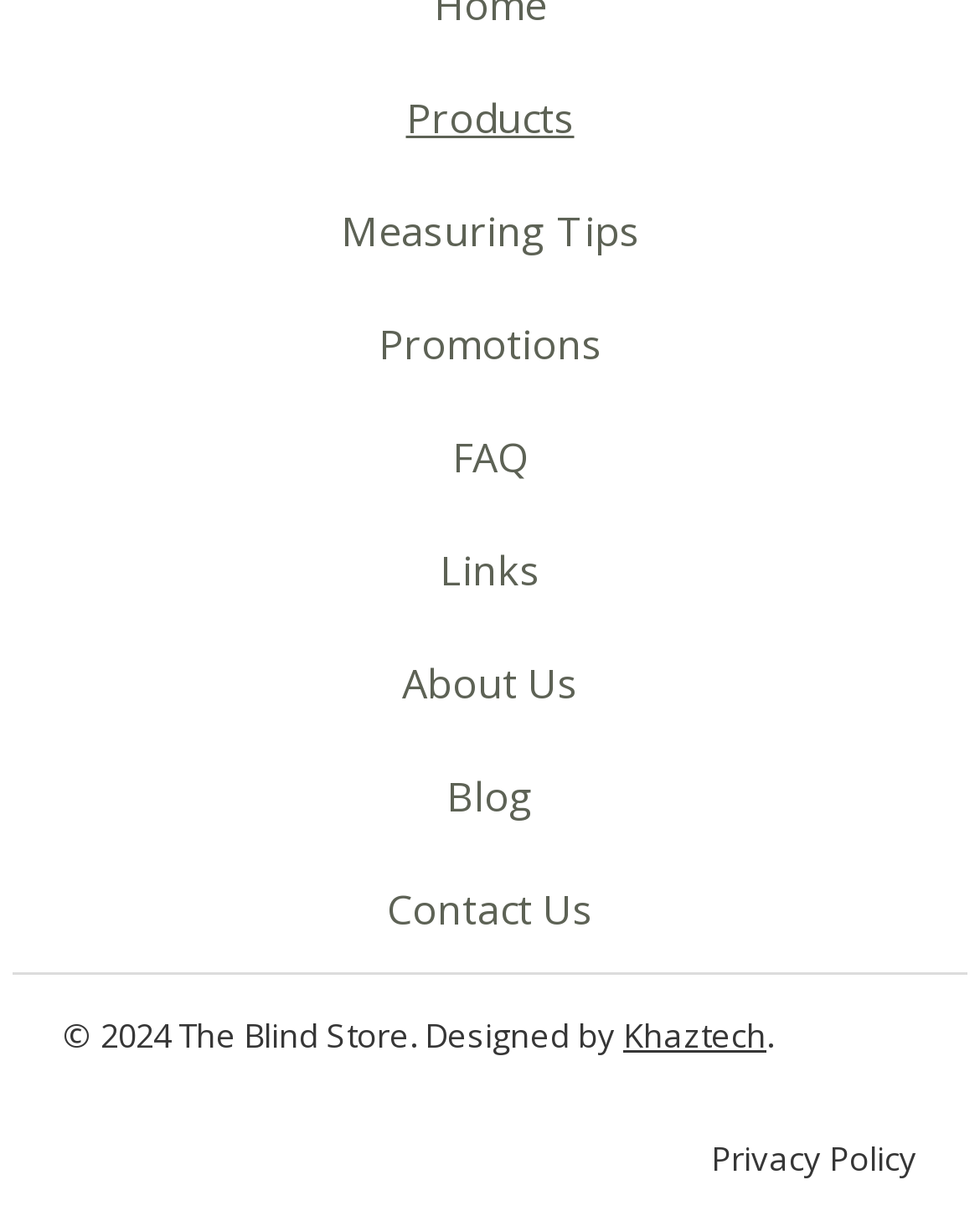Determine the bounding box coordinates of the UI element described below. Use the format (top-left x, top-left y, bottom-right x, bottom-right y) with floating point numbers between 0 and 1: Products

[0.269, 0.055, 0.731, 0.138]